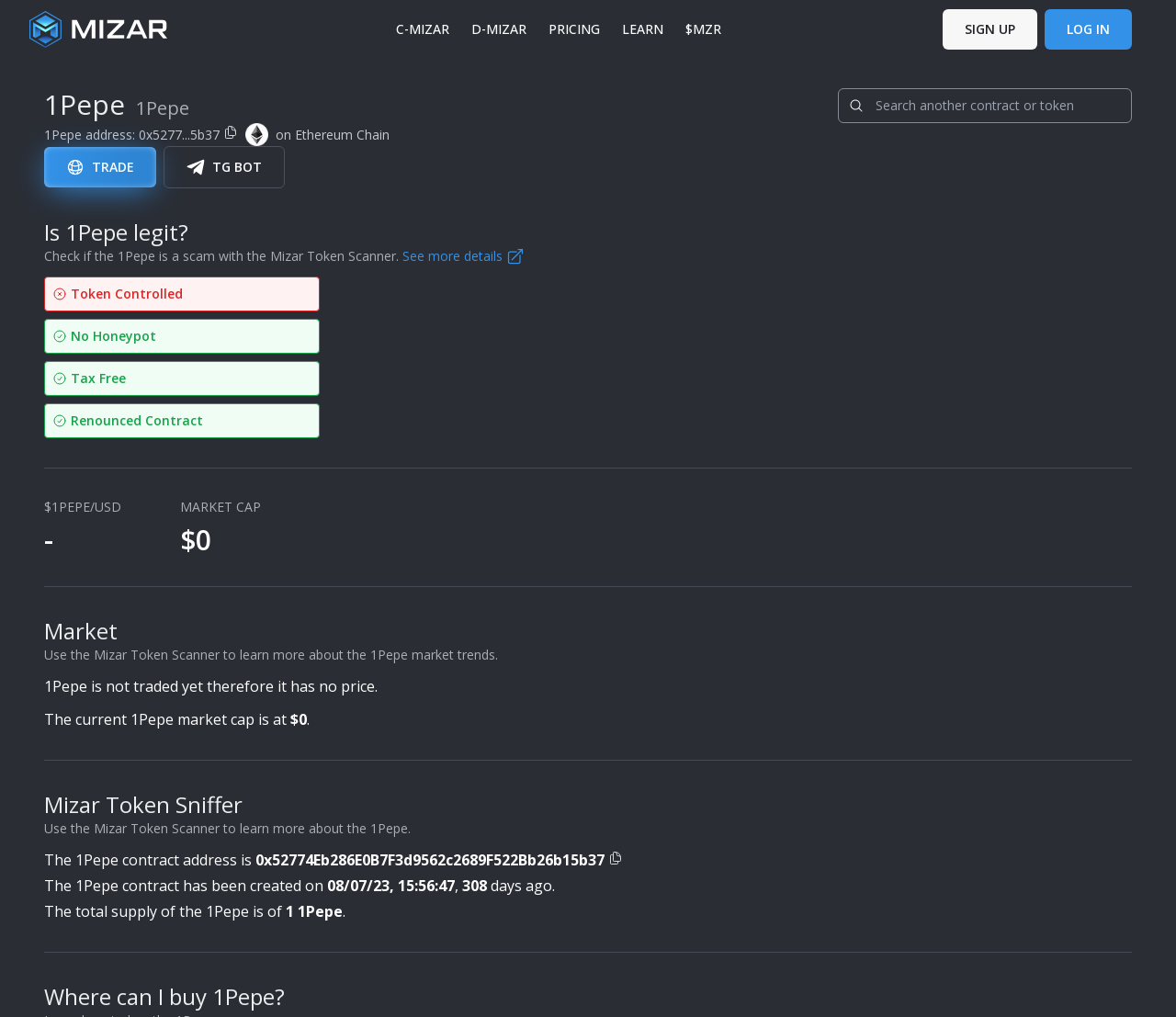Identify the bounding box coordinates for the element that needs to be clicked to fulfill this instruction: "Click on the 'SIGN UP' link". Provide the coordinates in the format of four float numbers between 0 and 1: [left, top, right, bottom].

[0.802, 0.009, 0.882, 0.049]